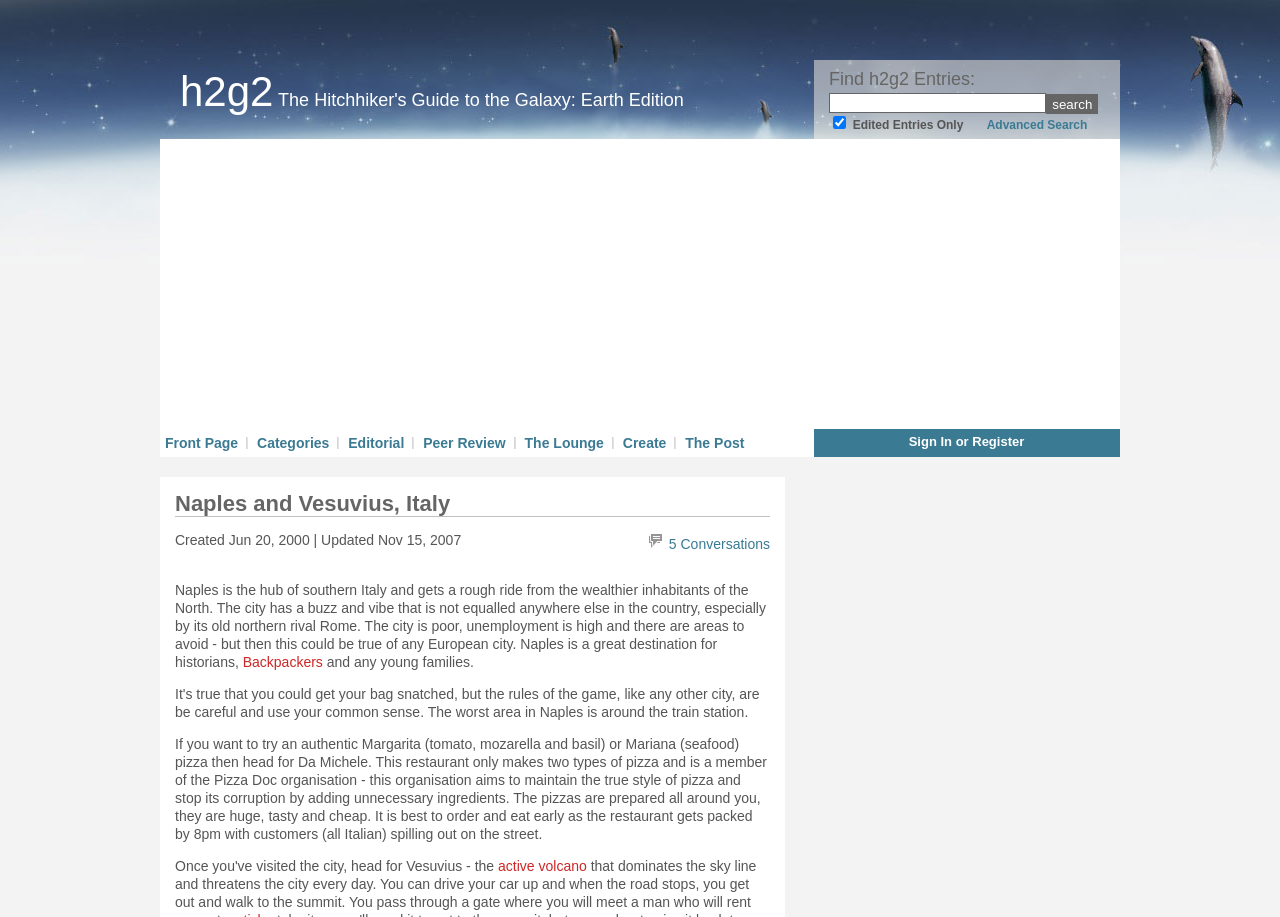Please mark the bounding box coordinates of the area that should be clicked to carry out the instruction: "Read about Naples and Vesuvius, Italy".

[0.137, 0.537, 0.602, 0.564]